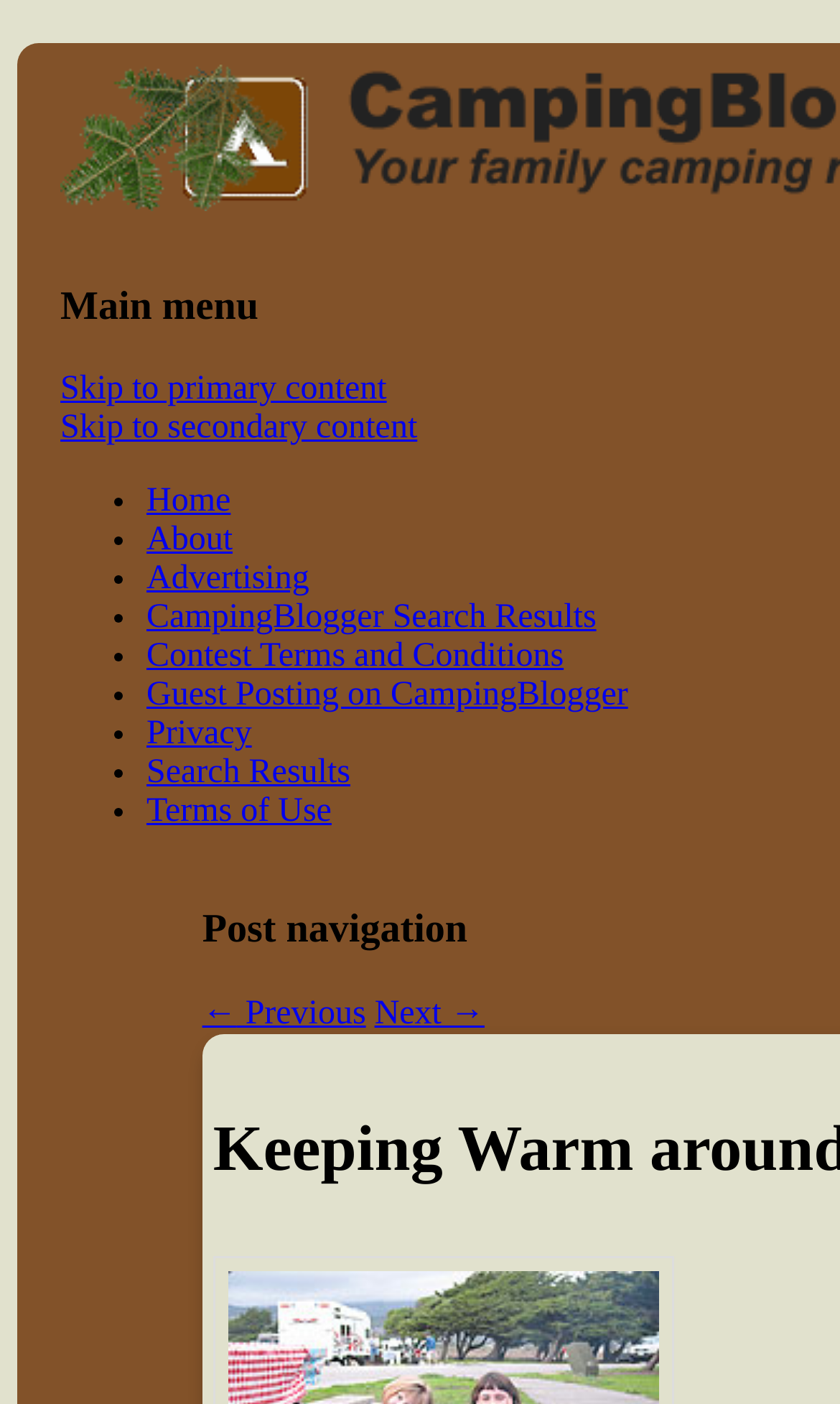Give a short answer using one word or phrase for the question:
Is there a search function on the page?

No